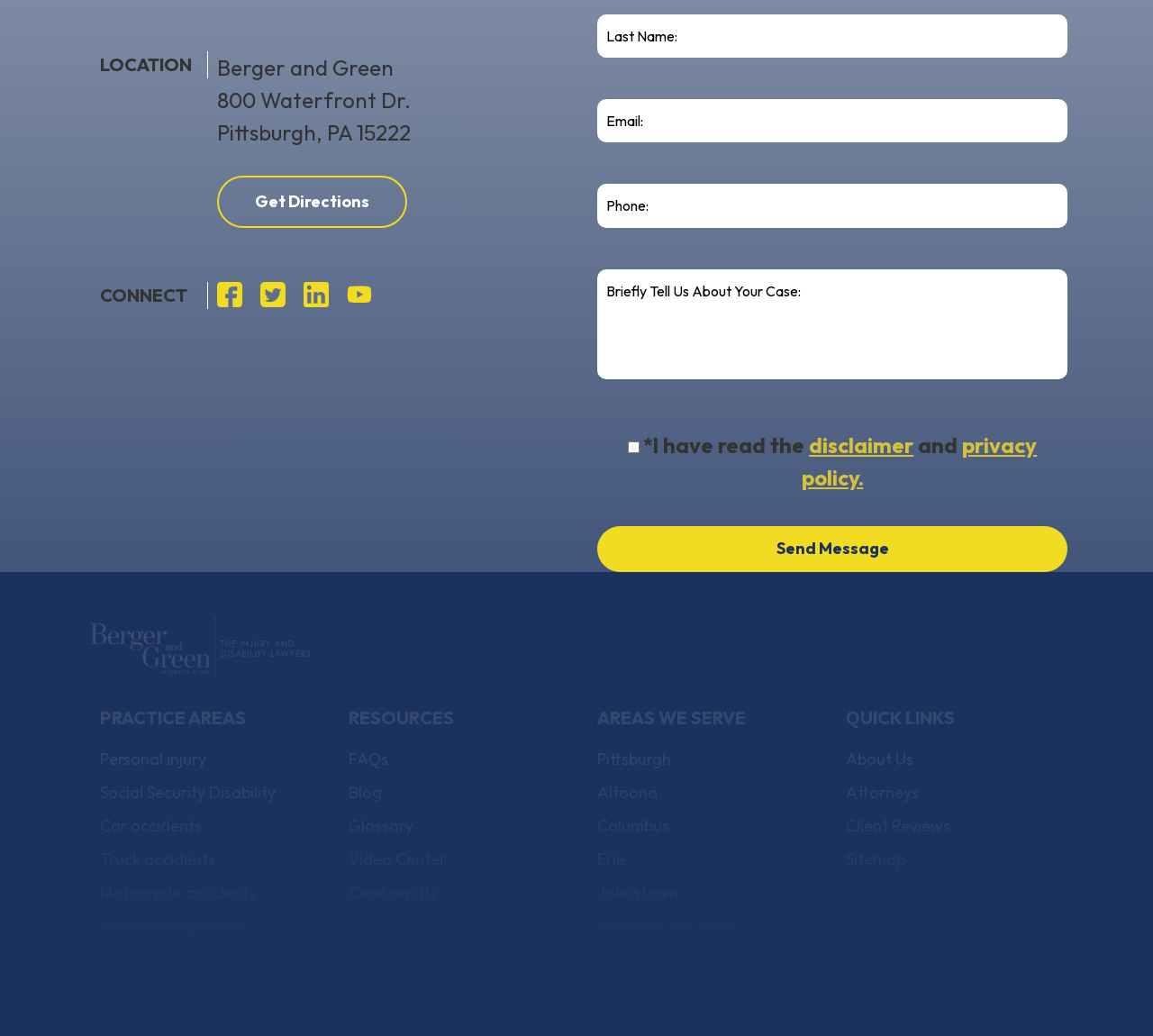Identify the bounding box for the given UI element using the description provided. Coordinates should be in the format (top-left x, top-left y, bottom-right x, bottom-right y) and must be between 0 and 1. Here is the description: name="last-name" placeholder="Last Name:"

[0.518, 0.014, 0.926, 0.056]